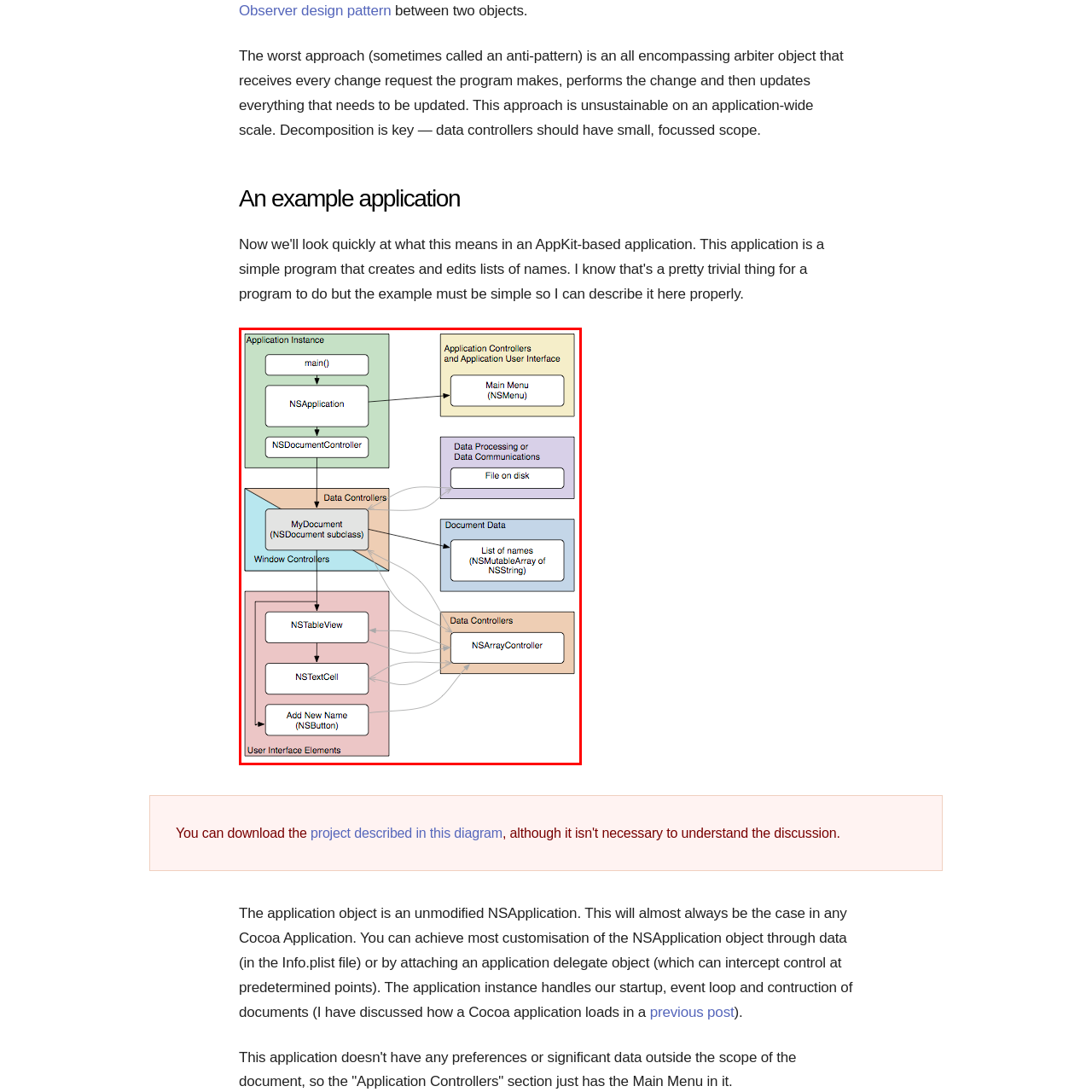What is the role of NSDocumentController?
Direct your attention to the highlighted area in the red bounding box of the image and provide a detailed response to the question.

The NSDocumentController is responsible for managing data processing within the Cocoa application, as shown in the flowchart, it interacts with data controllers, window controllers, and user interface elements to facilitate data processing and user interaction.